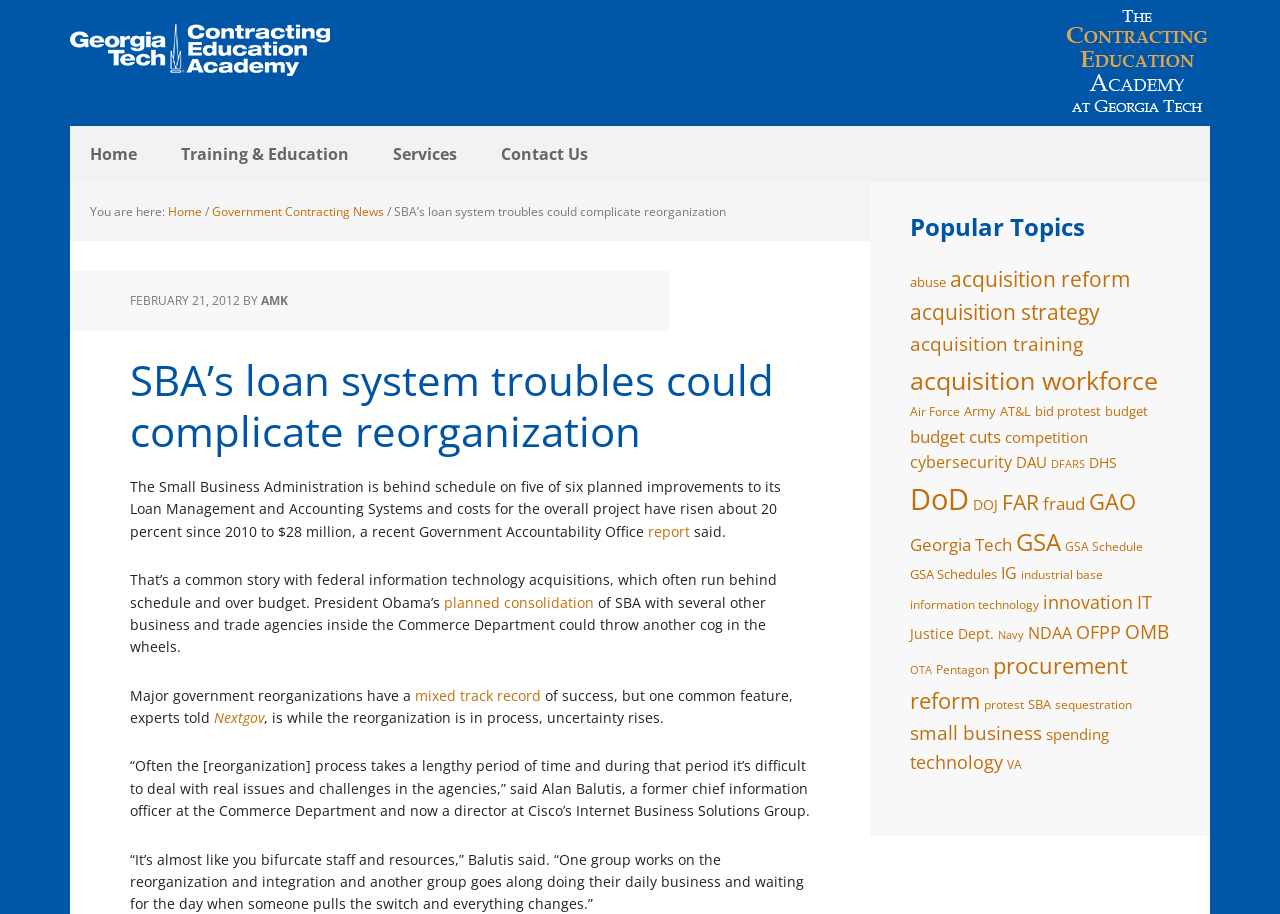Find the bounding box coordinates for the HTML element described as: "acquisition strategy". The coordinates should consist of four float values between 0 and 1, i.e., [left, top, right, bottom].

[0.711, 0.326, 0.859, 0.357]